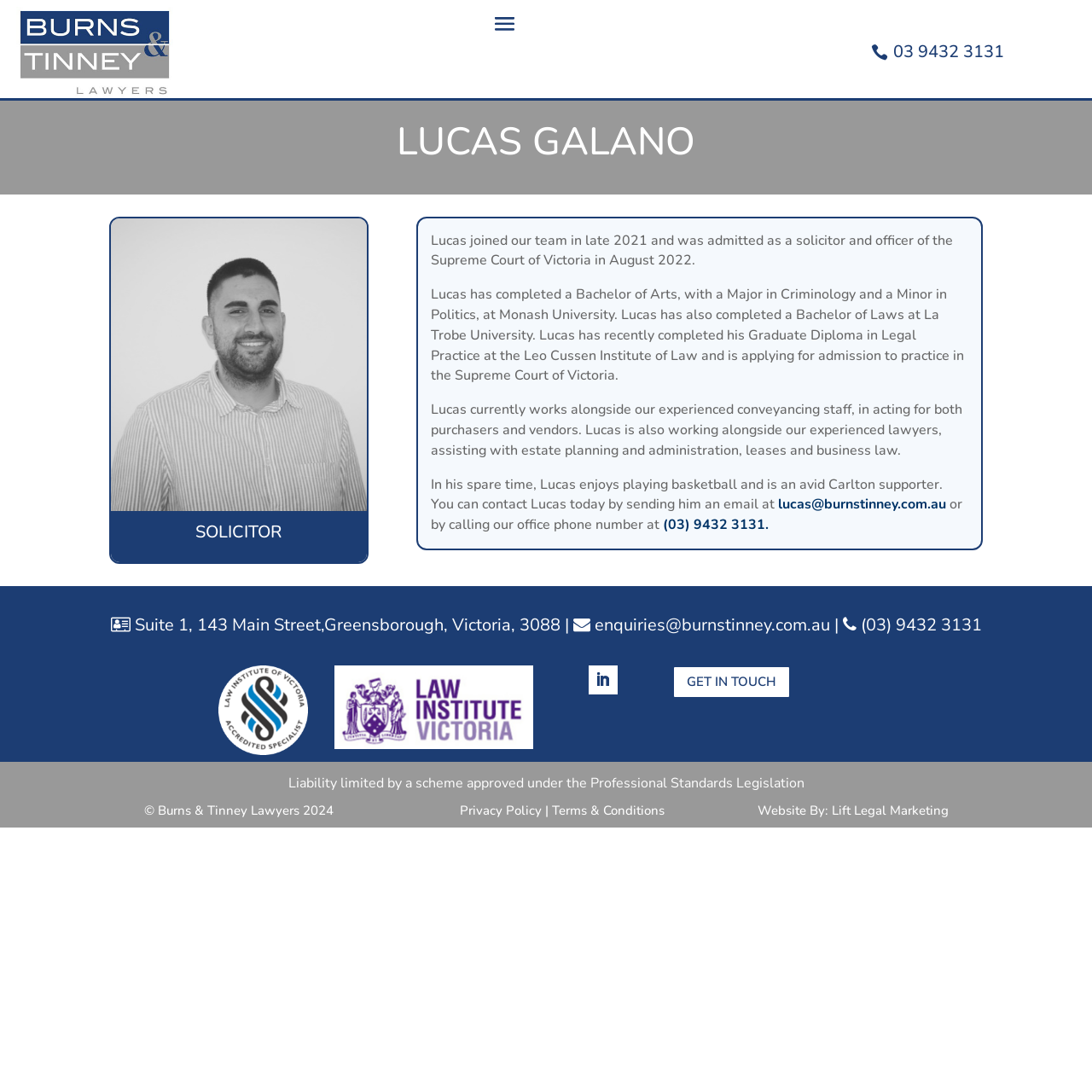Determine the bounding box coordinates of the region to click in order to accomplish the following instruction: "Call the office phone number". Provide the coordinates as four float numbers between 0 and 1, specifically [left, top, right, bottom].

[0.607, 0.472, 0.704, 0.489]